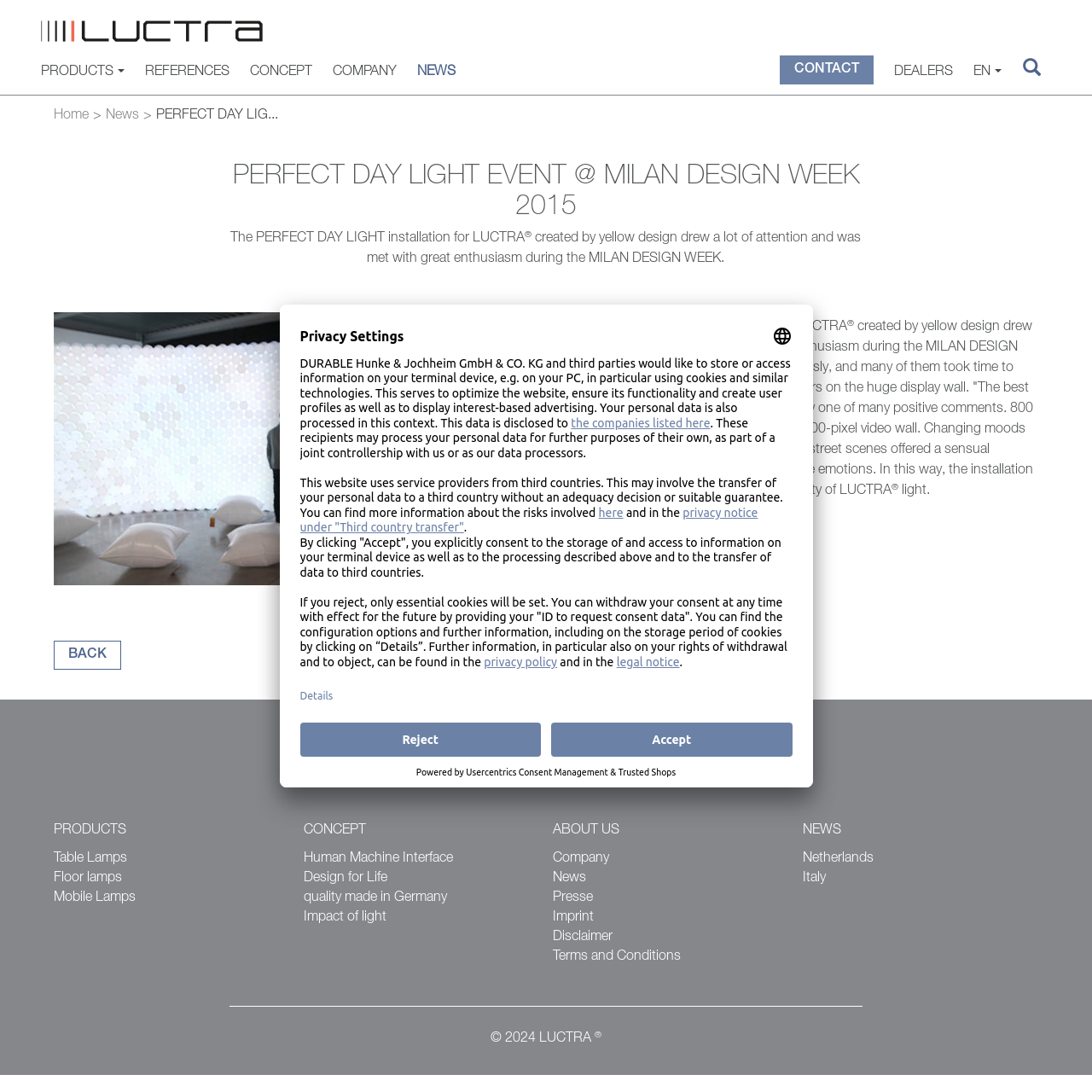Please specify the bounding box coordinates for the clickable region that will help you carry out the instruction: "Click the CONCEPT link".

[0.229, 0.051, 0.286, 0.073]